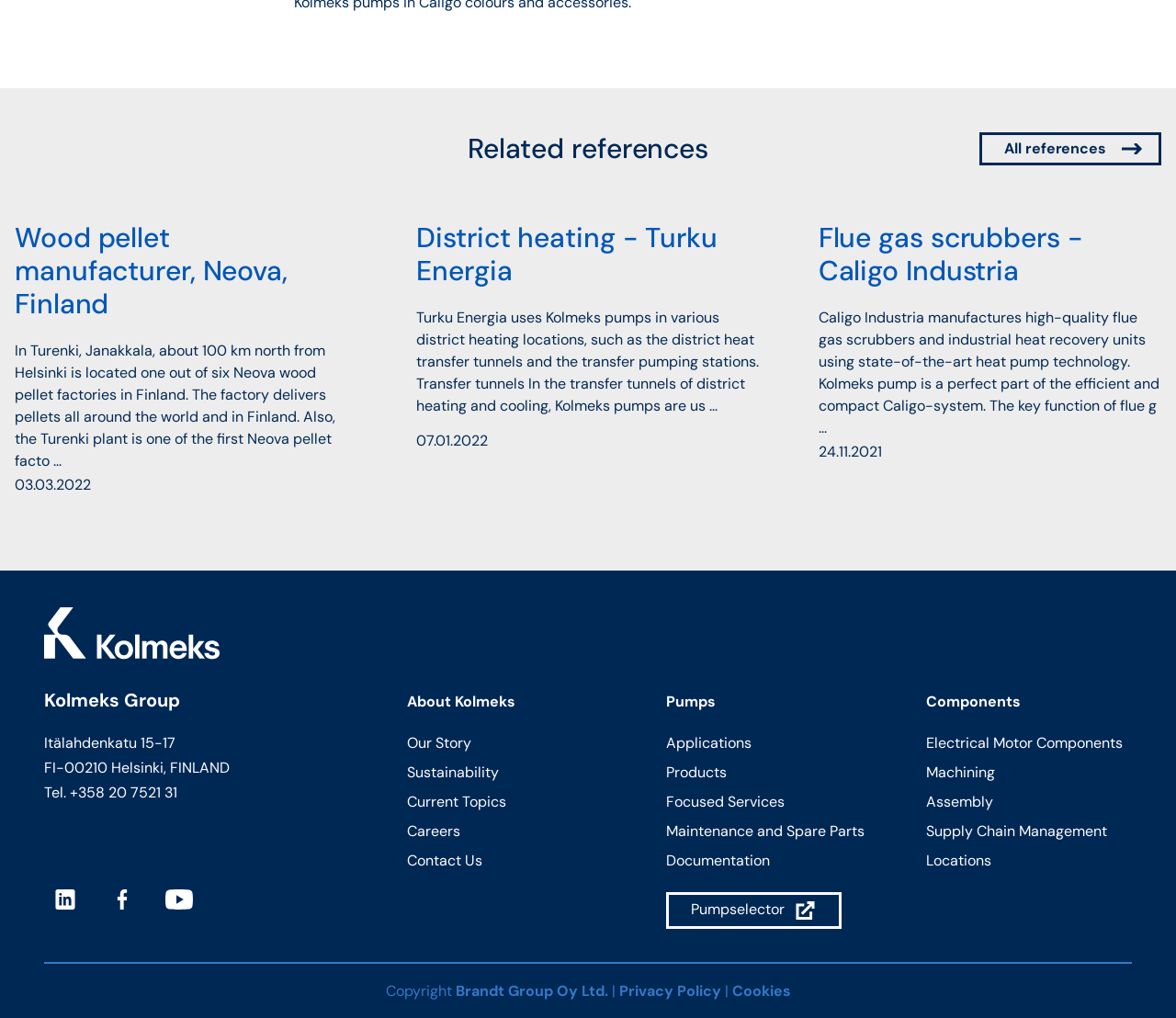How many social media links are in the footer?
Using the image, respond with a single word or phrase.

3